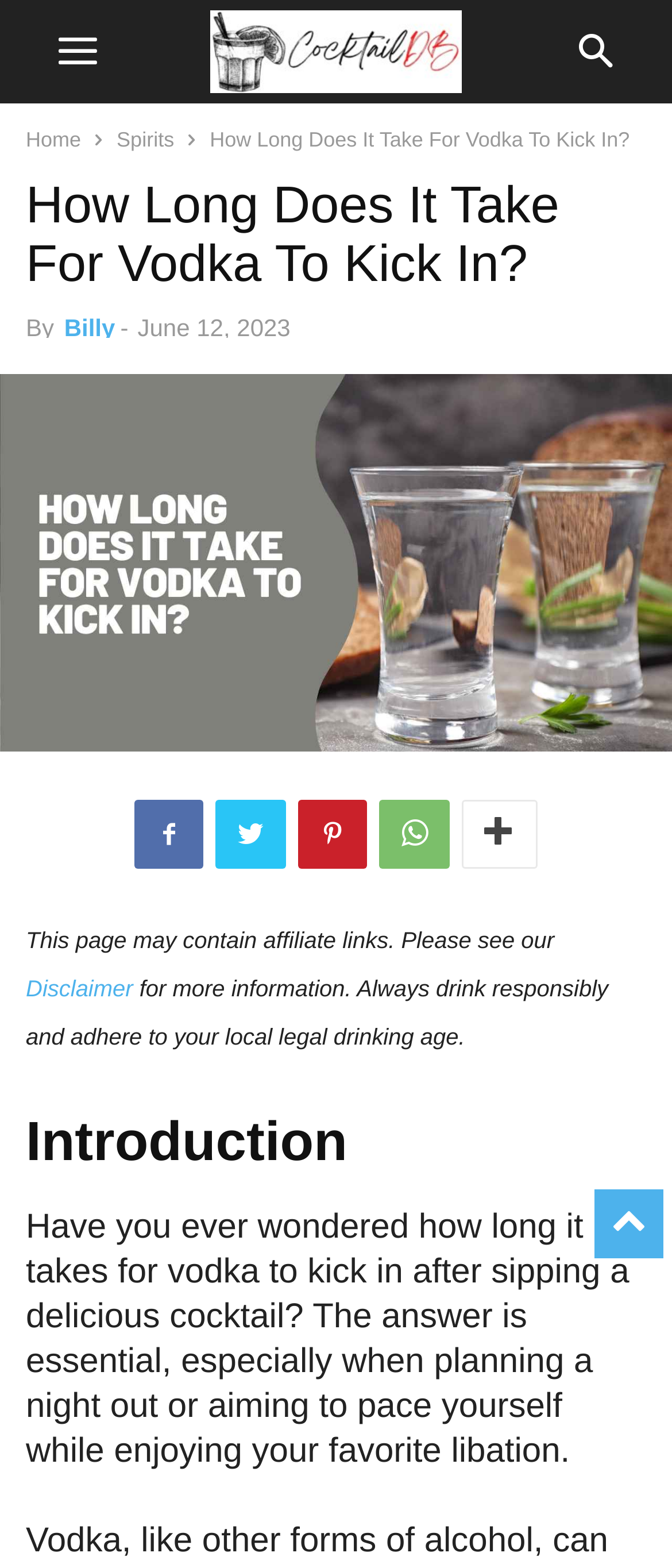Identify the bounding box coordinates for the element you need to click to achieve the following task: "visit the author's page". Provide the bounding box coordinates as four float numbers between 0 and 1, in the form [left, top, right, bottom].

[0.095, 0.2, 0.171, 0.218]